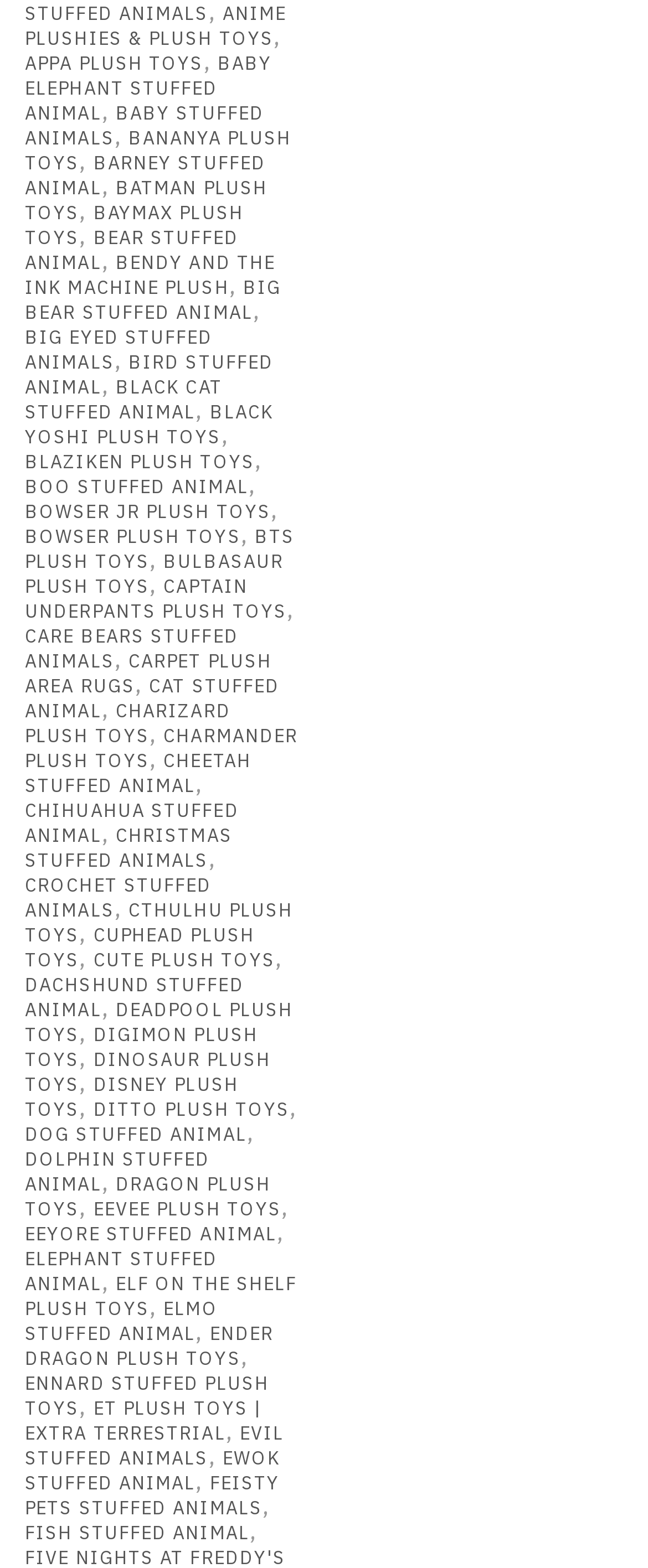Identify the bounding box coordinates of the section that should be clicked to achieve the task described: "Click on ANIME PLUSHIES & PLUSH TOYS".

[0.038, 0.001, 0.442, 0.032]